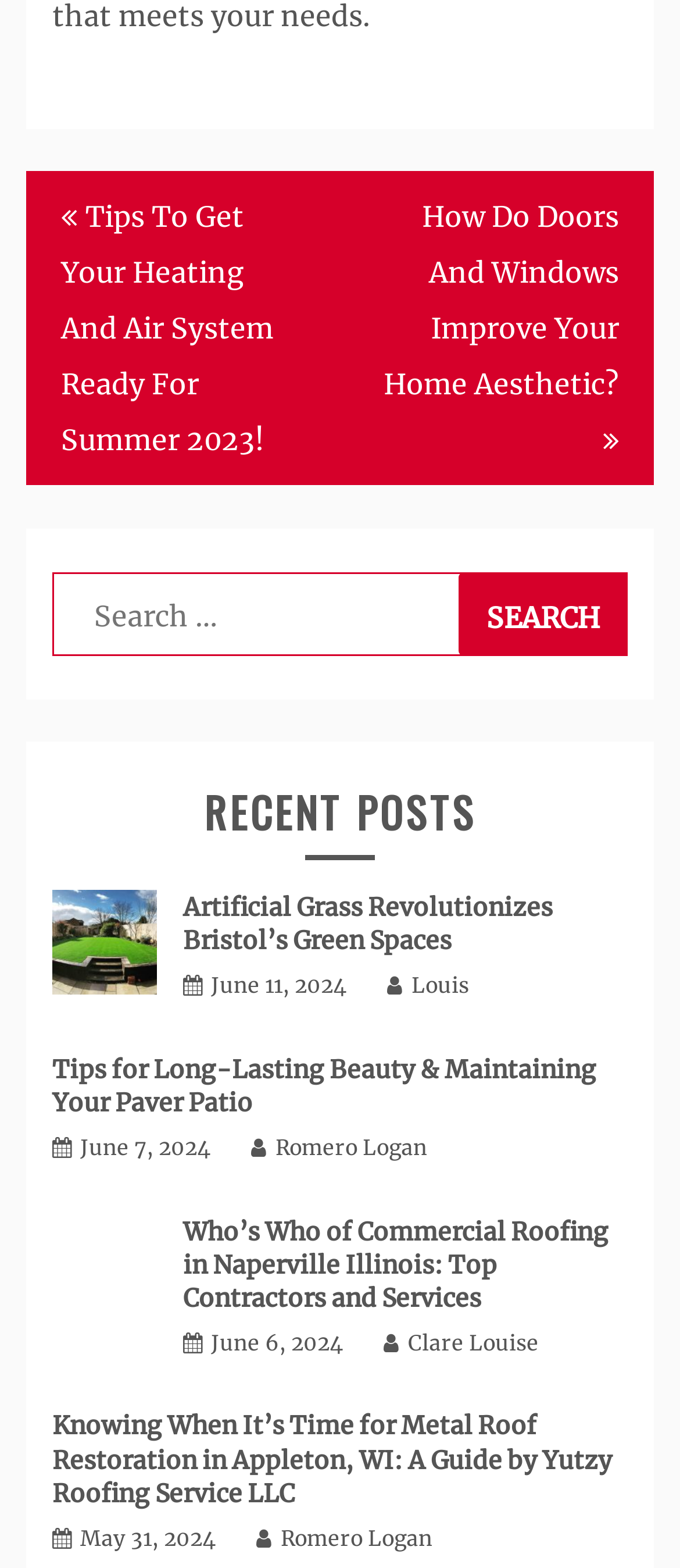Find the bounding box coordinates of the element to click in order to complete the given instruction: "View recent posts."

[0.077, 0.501, 0.923, 0.545]